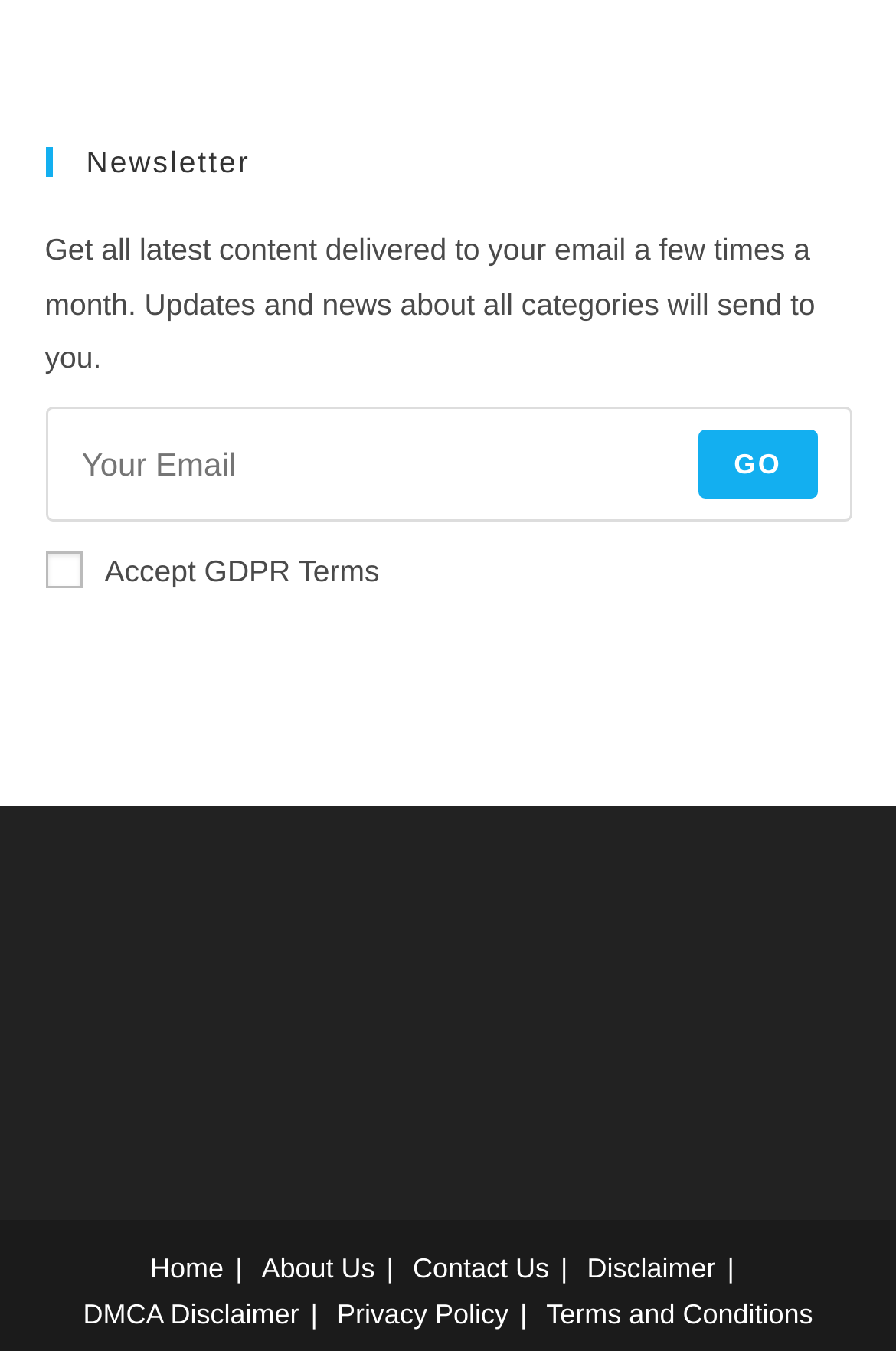Determine the bounding box coordinates of the section to be clicked to follow the instruction: "Check GDPR Terms". The coordinates should be given as four float numbers between 0 and 1, formatted as [left, top, right, bottom].

[0.05, 0.409, 0.091, 0.436]